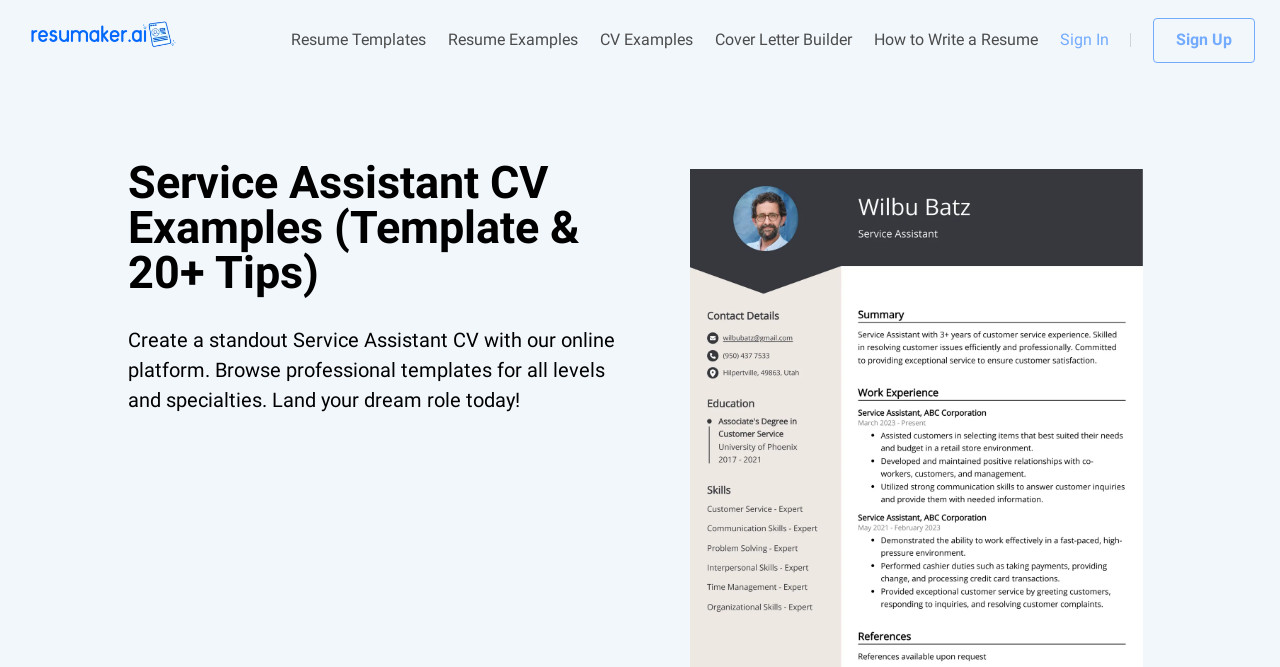How many links are there in the top navigation bar?
Please provide a single word or phrase as the answer based on the screenshot.

5